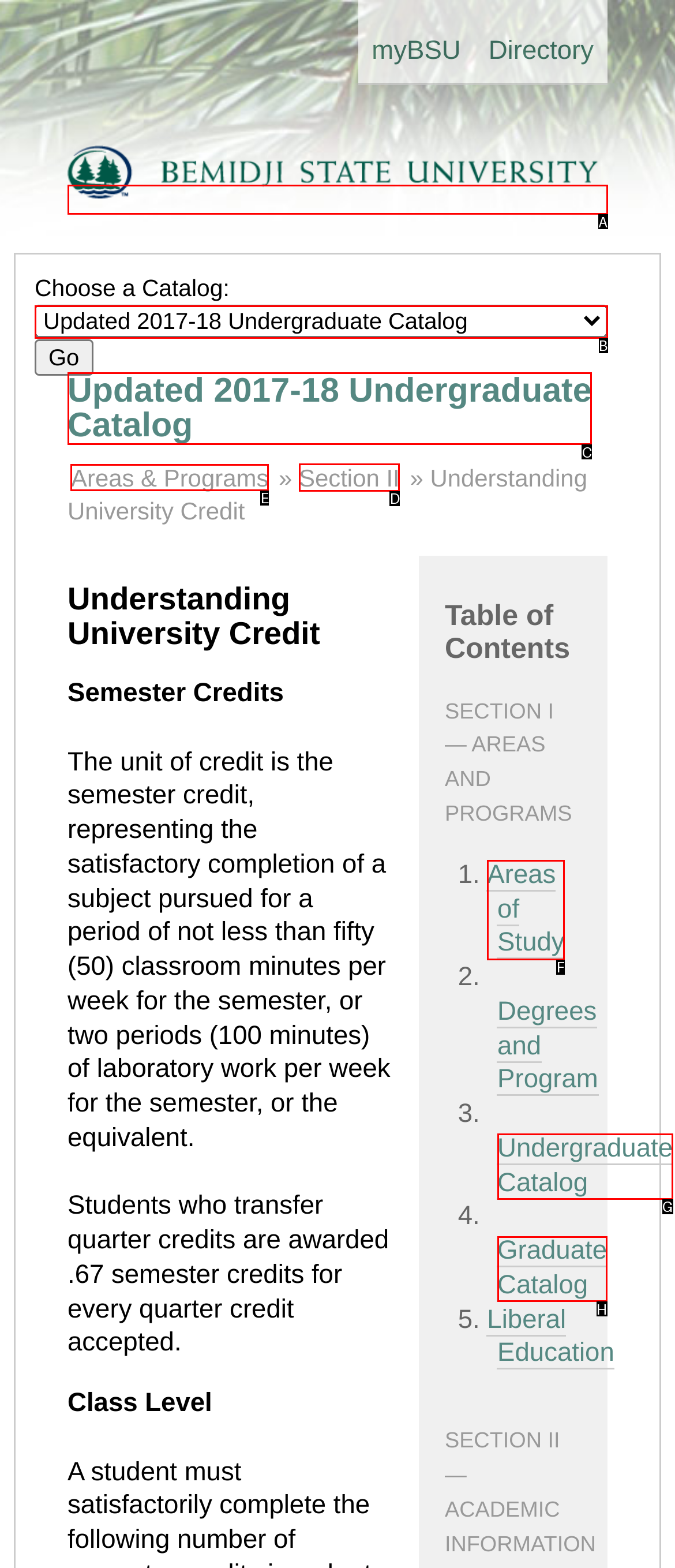Pick the right letter to click to achieve the task: view Areas & Programs
Answer with the letter of the correct option directly.

E